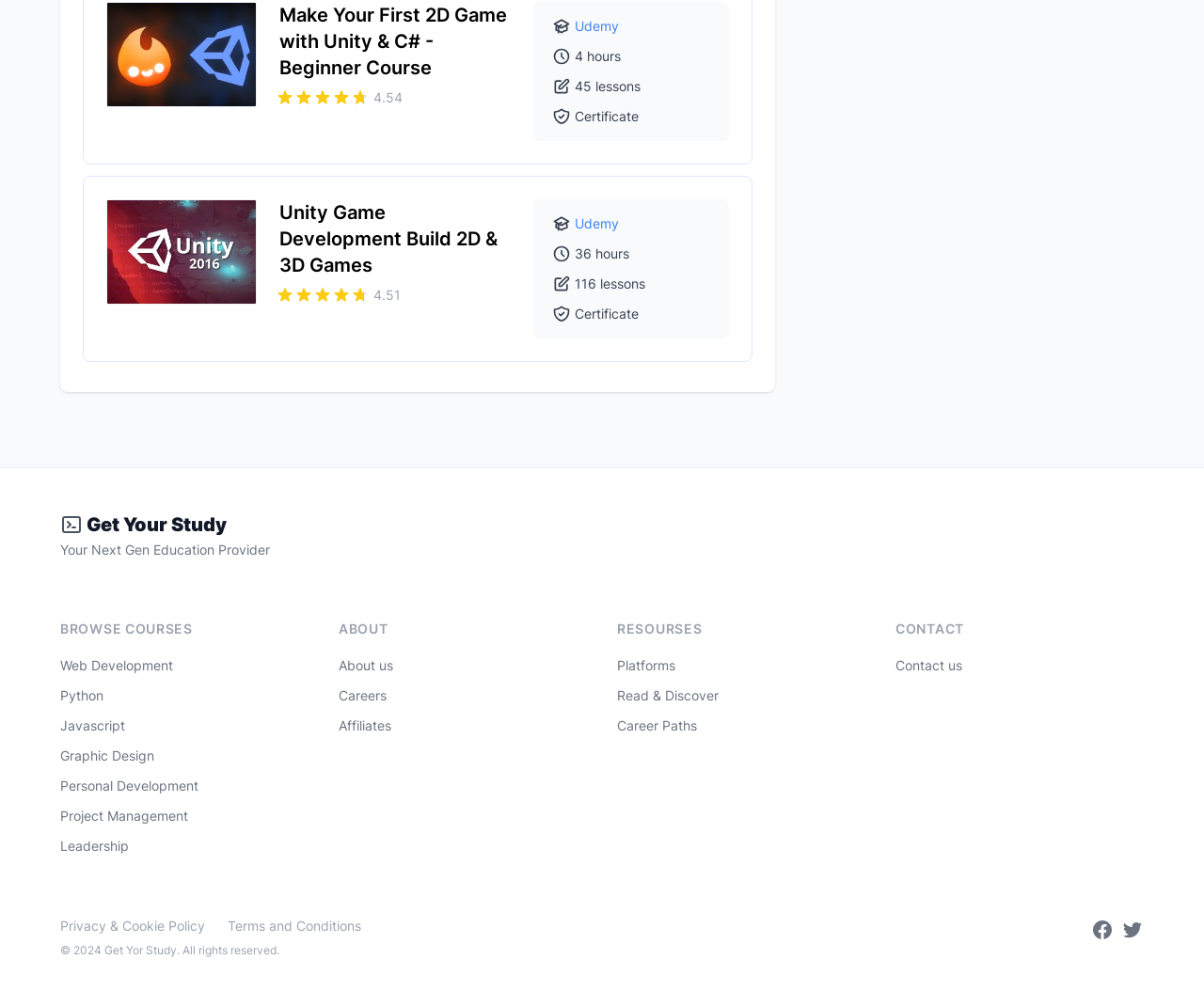Answer the following query with a single word or phrase:
How many hours are in the second course?

36 hours